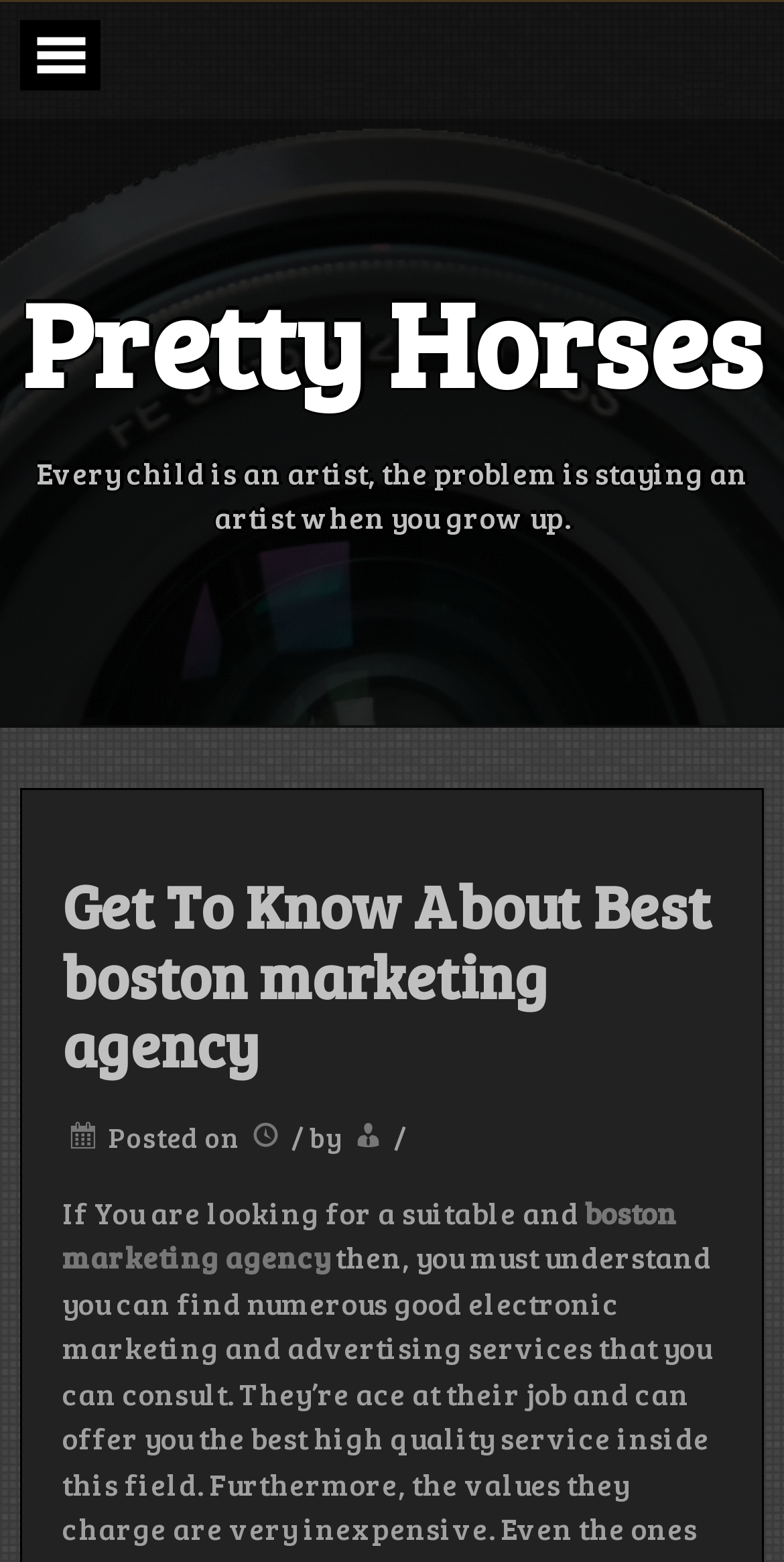Using the webpage screenshot, find the UI element described by January 3, 2021January 3, 2021. Provide the bounding box coordinates in the format (top-left x, top-left y, bottom-right x, bottom-right y), ensuring all values are floating point numbers between 0 and 1.

None